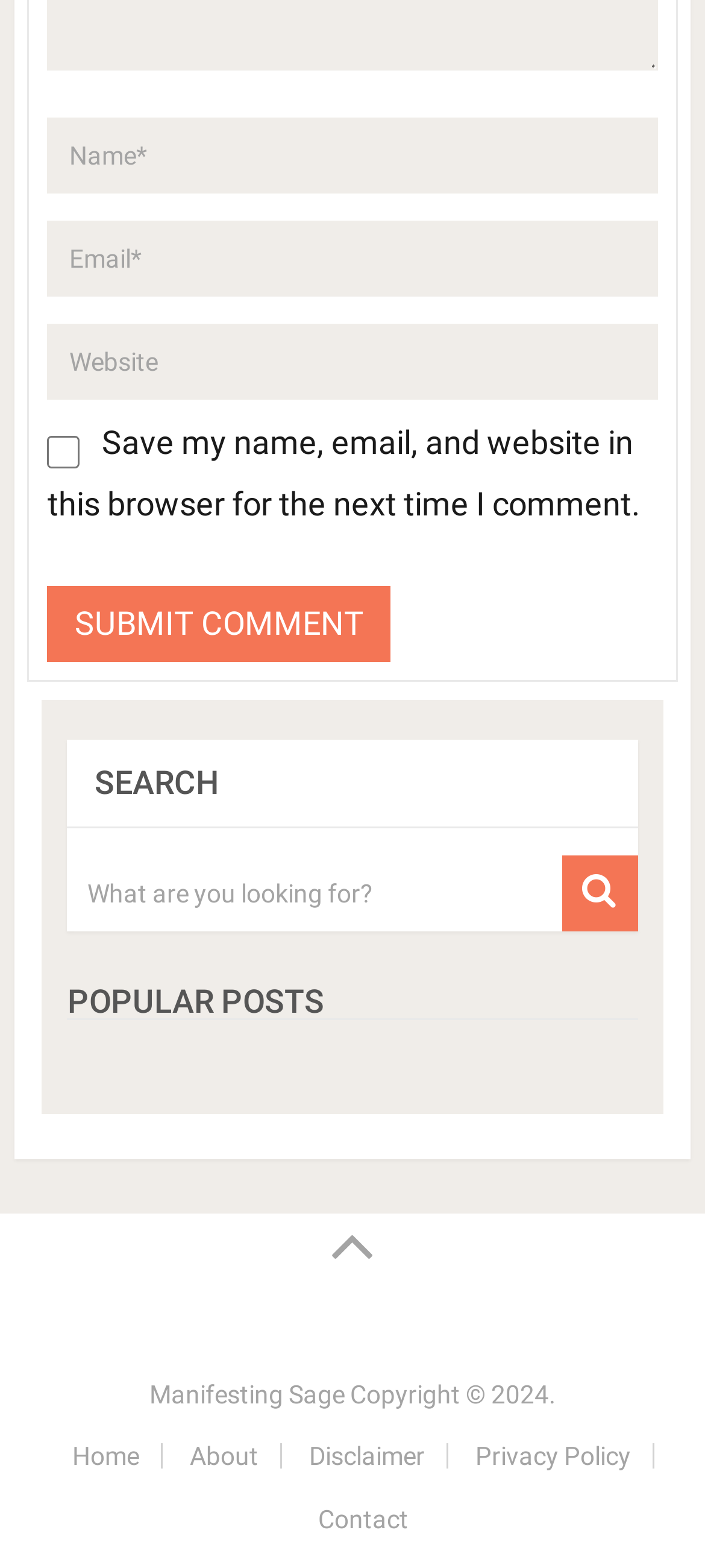Find the bounding box coordinates of the element's region that should be clicked in order to follow the given instruction: "Submit a comment". The coordinates should consist of four float numbers between 0 and 1, i.e., [left, top, right, bottom].

[0.067, 0.374, 0.555, 0.422]